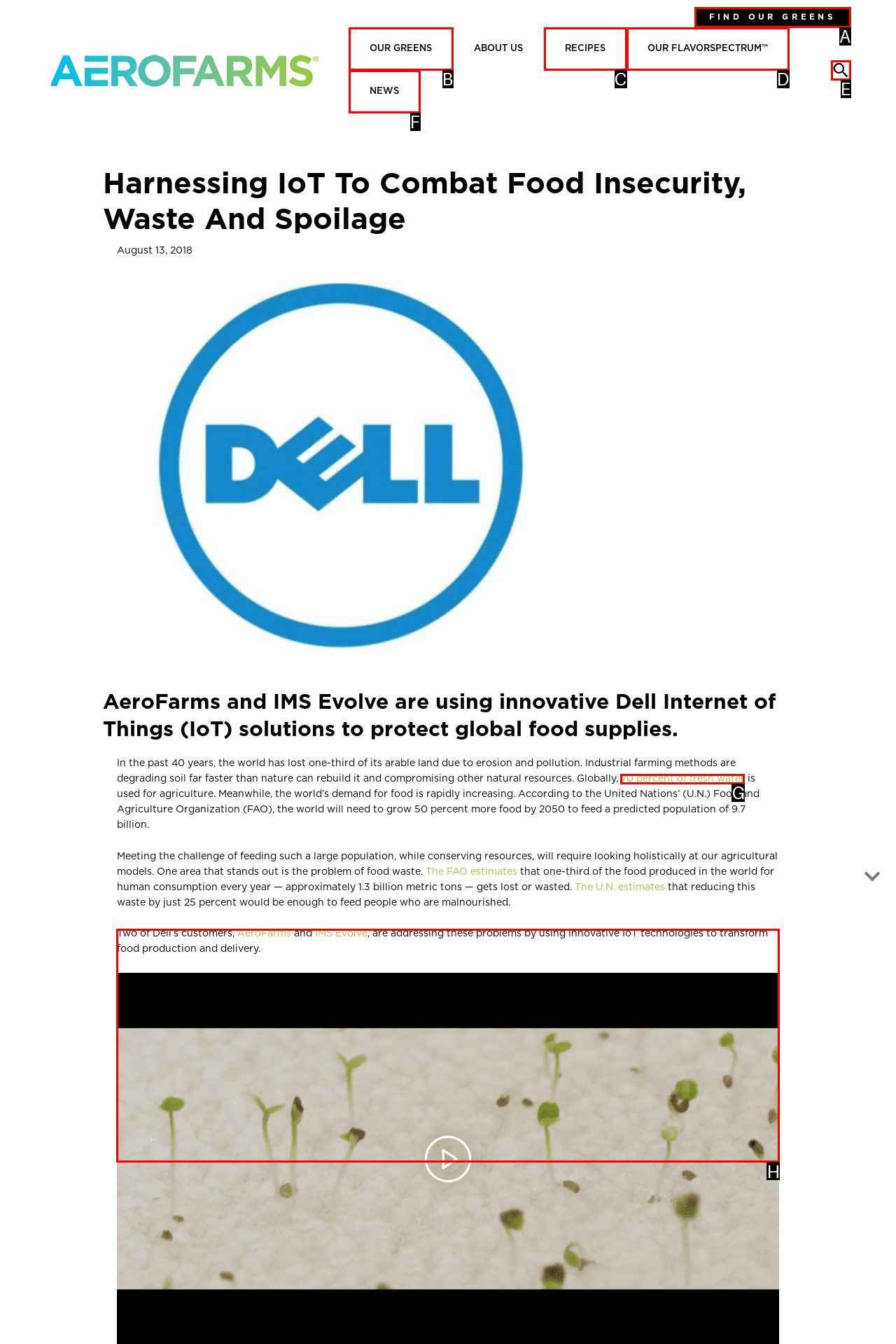Given the instruction: Read about AeroFarms and IMS Evolve, which HTML element should you click on?
Answer with the letter that corresponds to the correct option from the choices available.

H